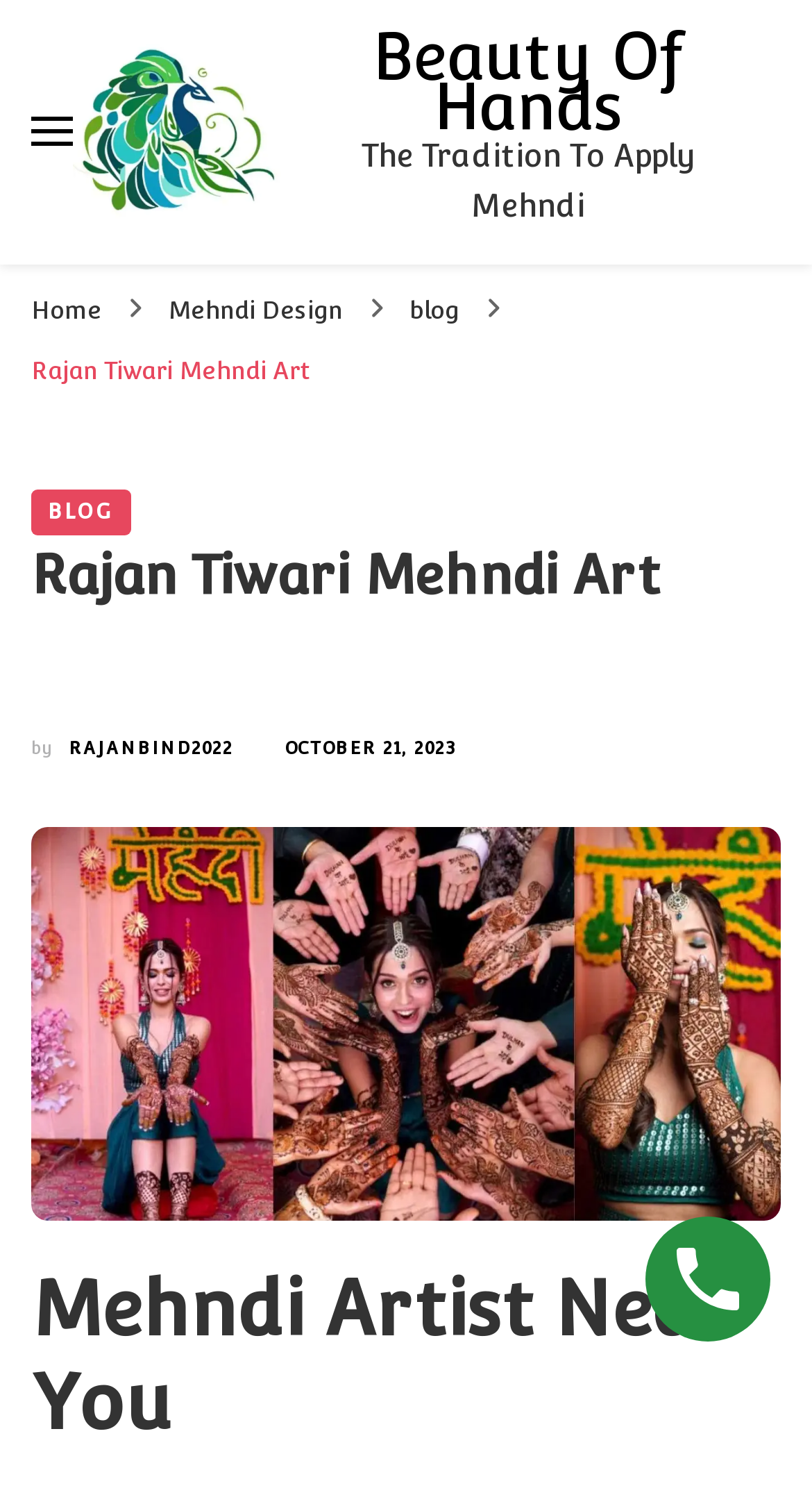Identify and provide the bounding box for the element described by: "blog".

[0.038, 0.327, 0.162, 0.358]